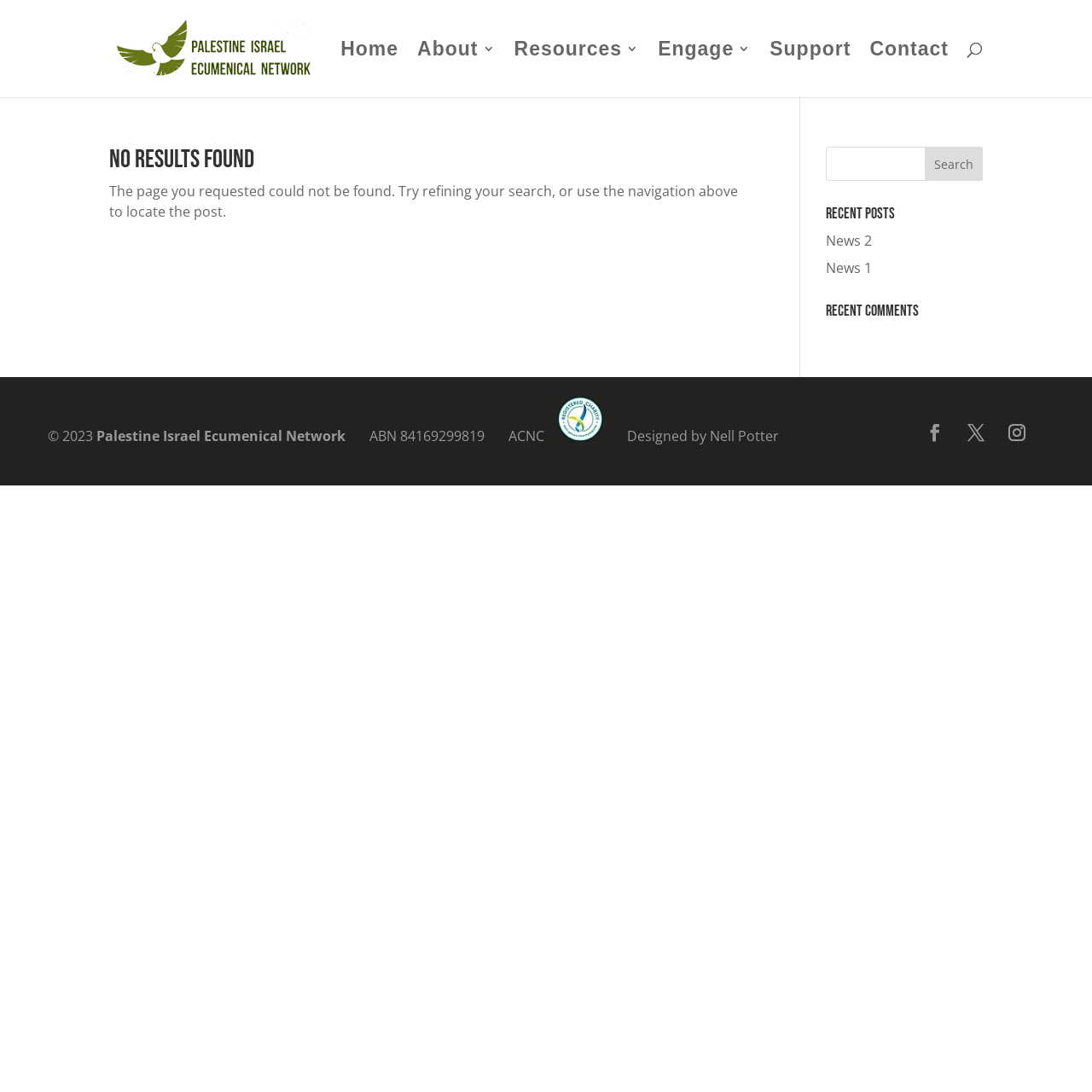What is the text of the webpage's headline?

No Results Found